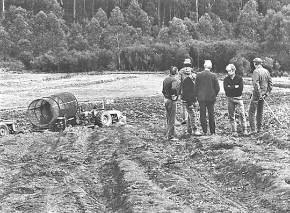What is the purpose of the gathering?
Provide an in-depth and detailed explanation in response to the question.

The individuals in the image are engaged in a discussion, likely about agricultural practices or field trials, as suggested by the presence of farming equipment and the context of improving crop yields.